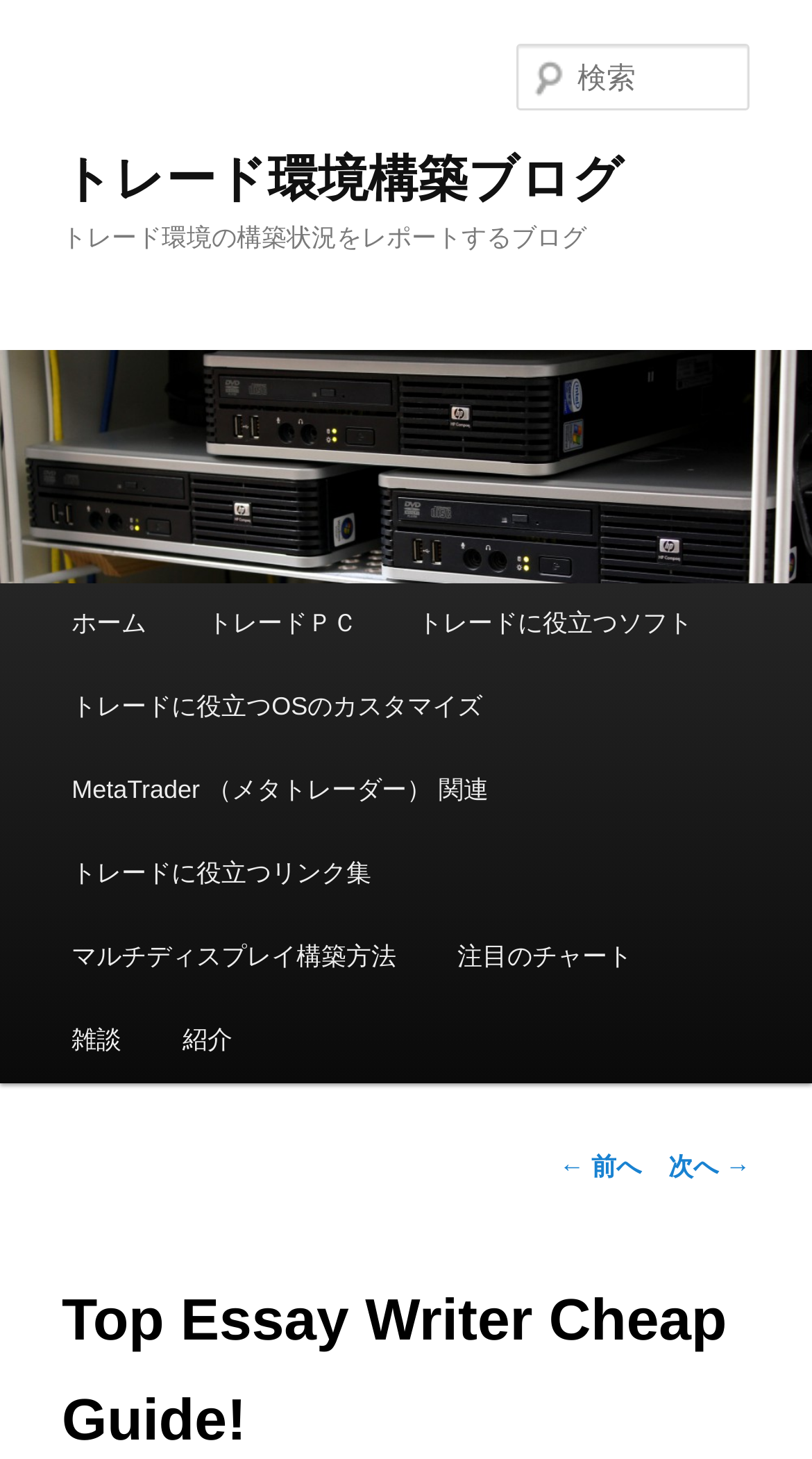Could you indicate the bounding box coordinates of the region to click in order to complete this instruction: "View trade PC".

[0.218, 0.4, 0.477, 0.457]